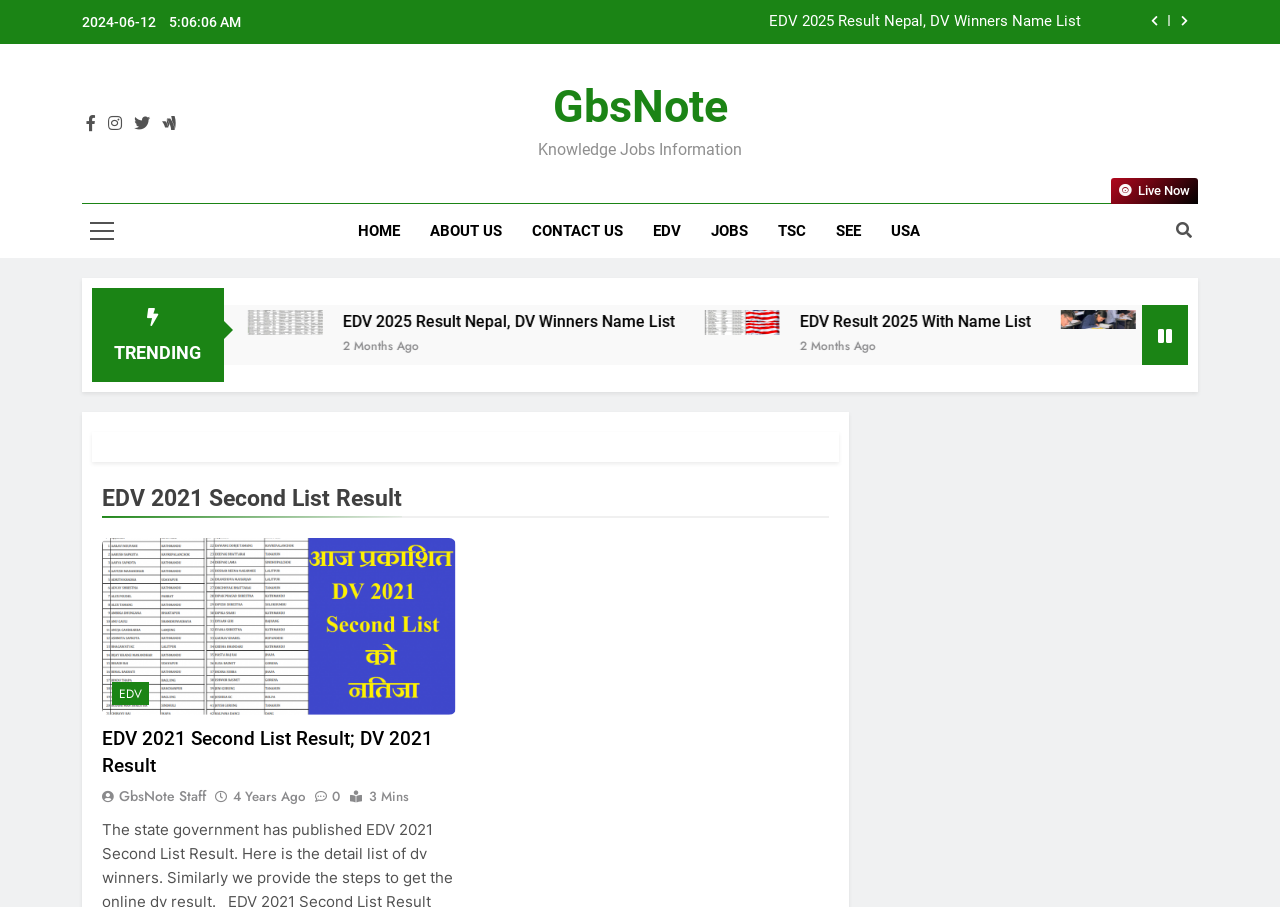Identify the bounding box for the UI element described as: "4 years ago4 years ago". Ensure the coordinates are four float numbers between 0 and 1, formatted as [left, top, right, bottom].

[0.182, 0.868, 0.238, 0.888]